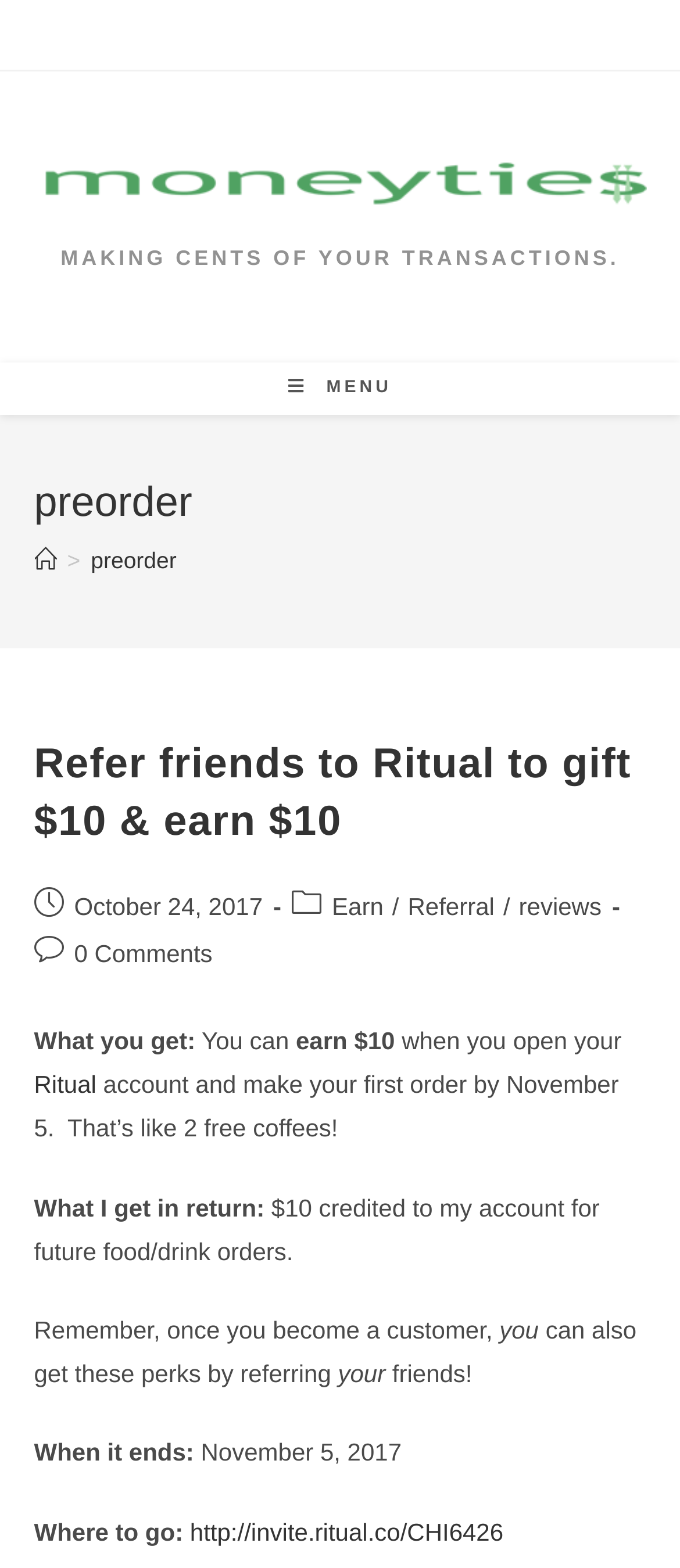Examine the image and give a thorough answer to the following question:
What is the name of the website?

The name of the website can be found at the top of the webpage, where it says 'Moneyties.ca' in the link element.